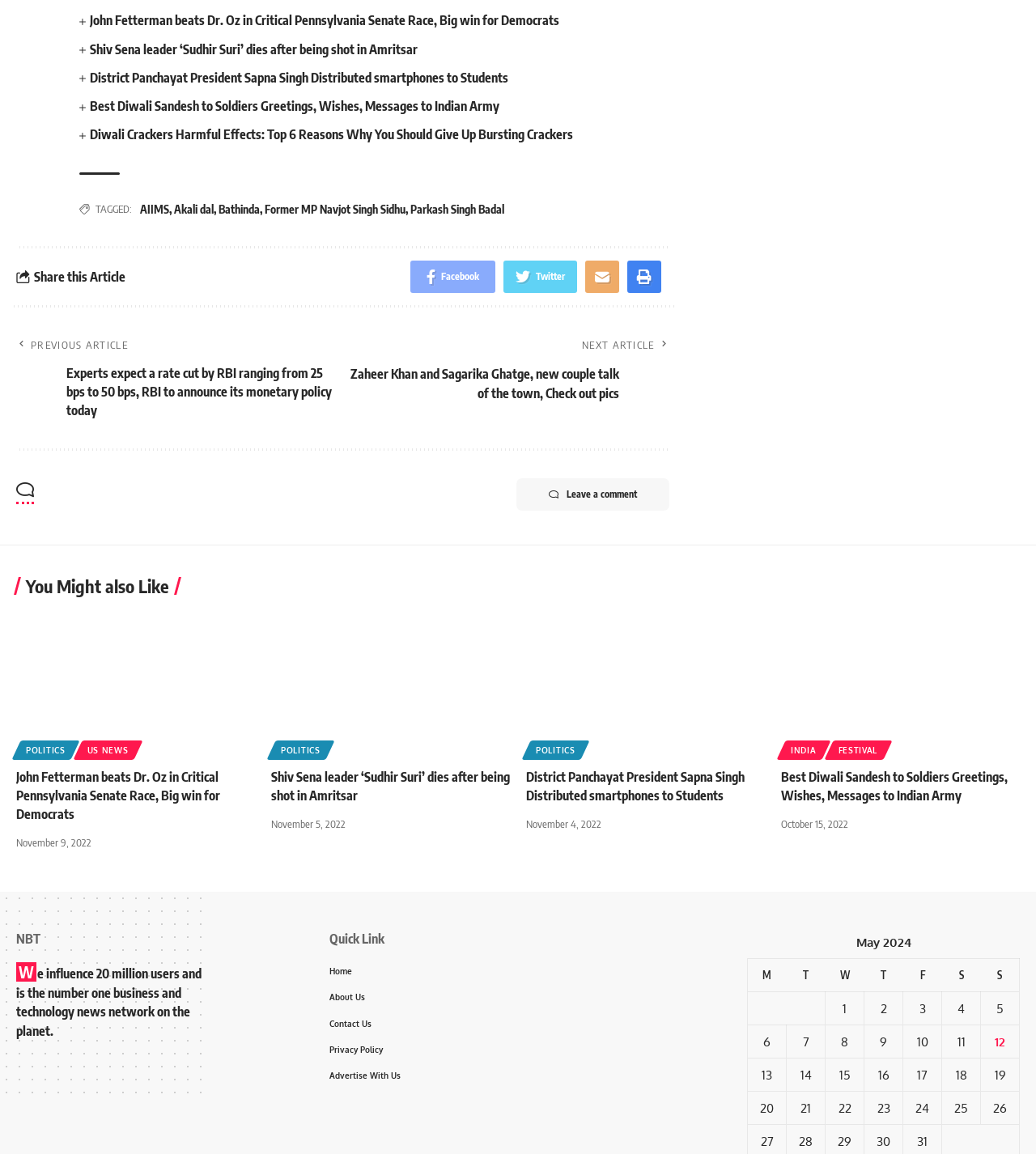Pinpoint the bounding box coordinates of the clickable area necessary to execute the following instruction: "Read the previous article 'Experts expect a rate cut by RBI ranging from 25 bps to 50 bps, RBI to announce its monetary policy today'". The coordinates should be given as four float numbers between 0 and 1, namely [left, top, right, bottom].

[0.016, 0.291, 0.325, 0.364]